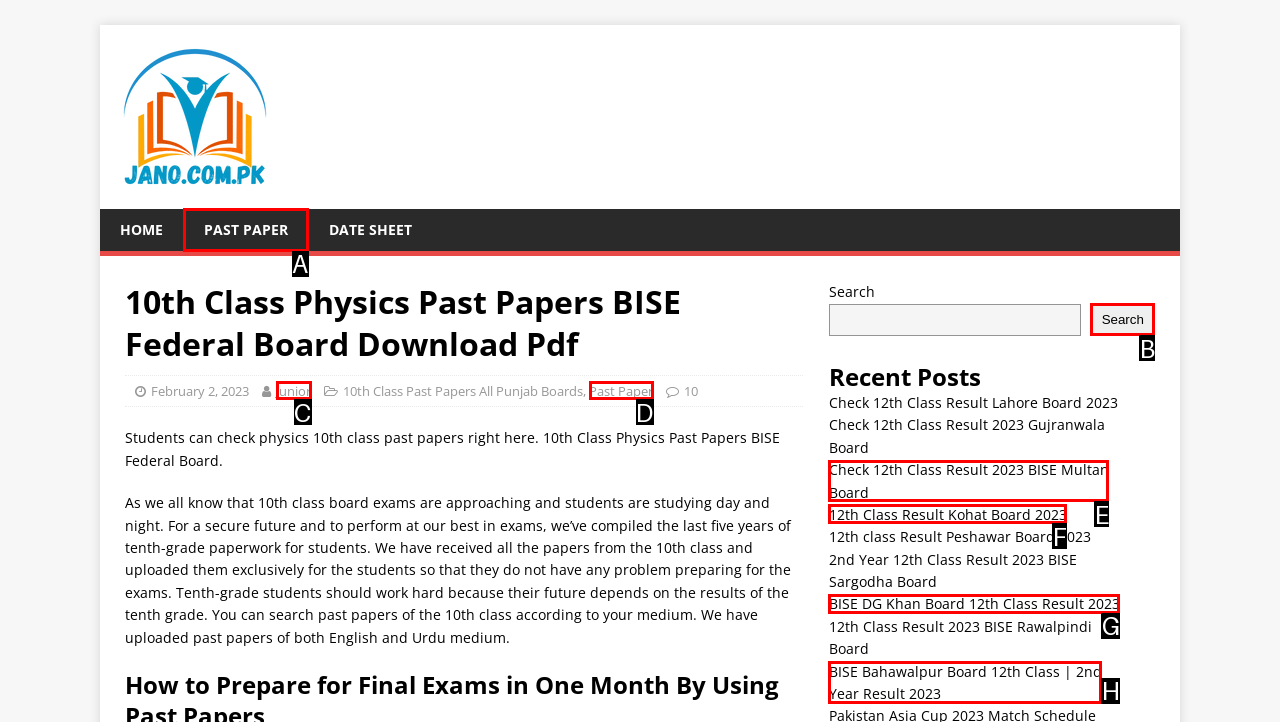Identify the letter of the UI element you should interact with to perform the task: View past papers
Reply with the appropriate letter of the option.

A